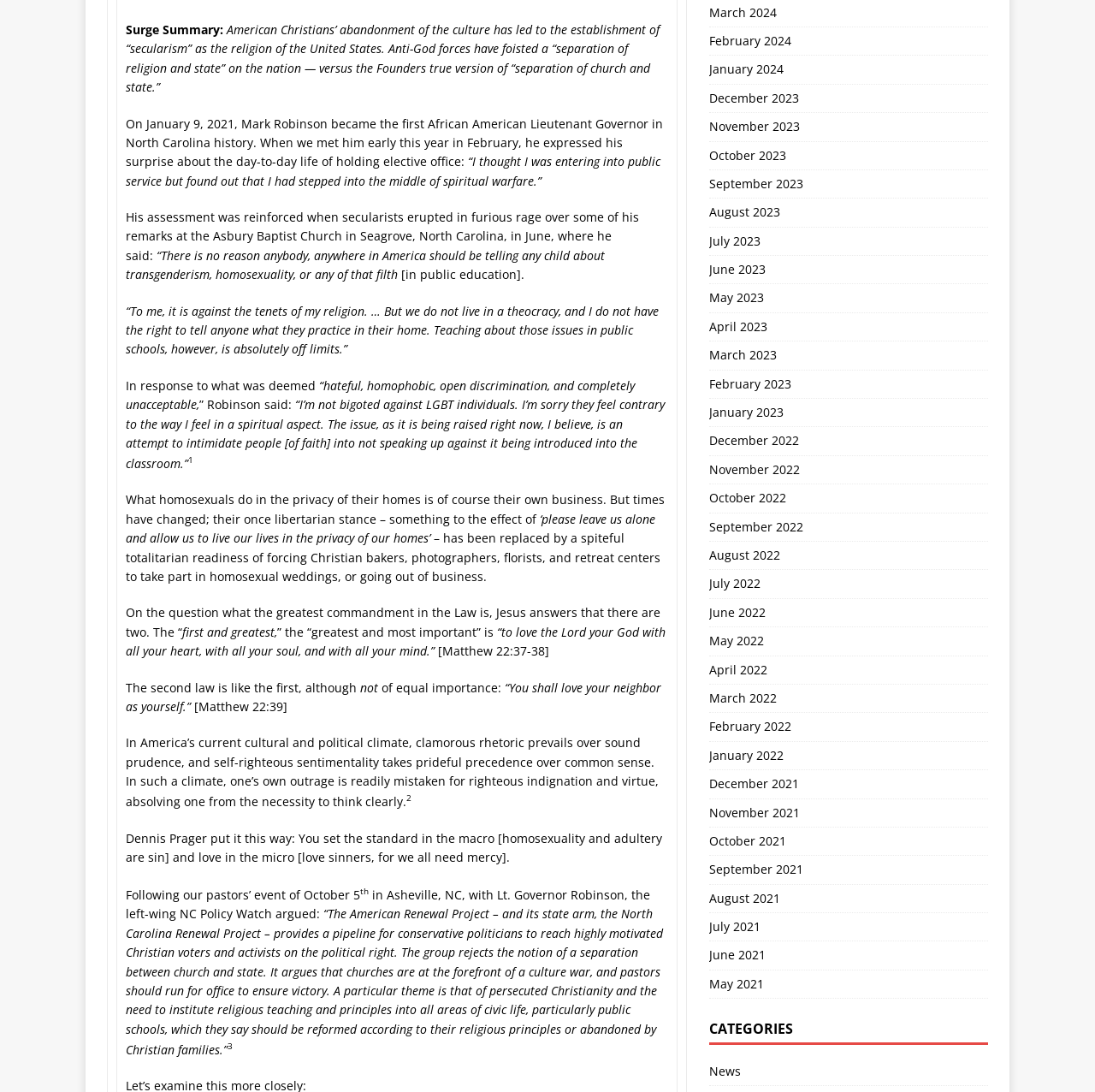Determine the bounding box coordinates for the region that must be clicked to execute the following instruction: "Check out vivo X50 series".

None